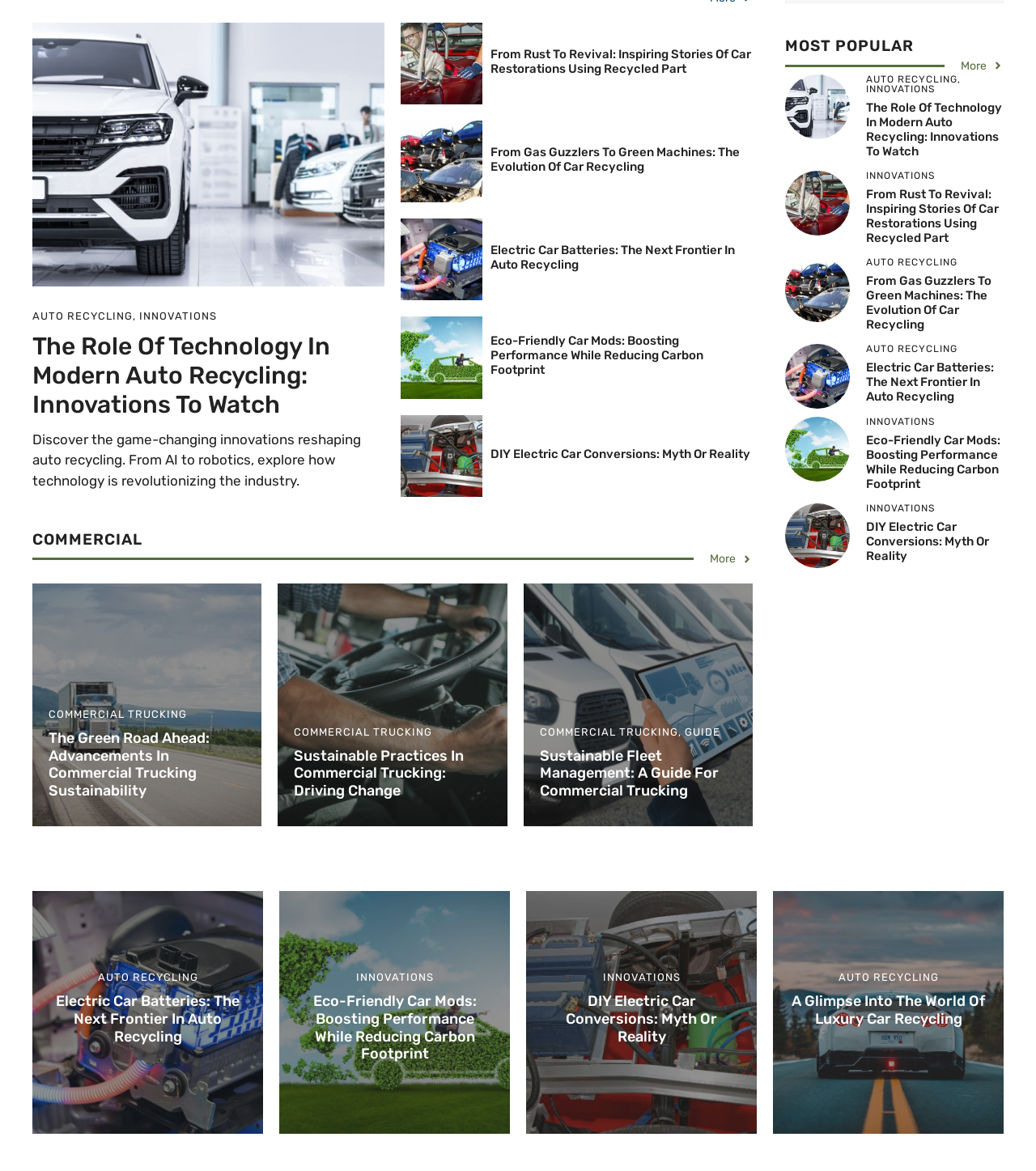Locate the bounding box of the UI element based on this description: "Commercial Trucking". Provide four float numbers between 0 and 1 as [left, top, right, bottom].

[0.047, 0.605, 0.18, 0.615]